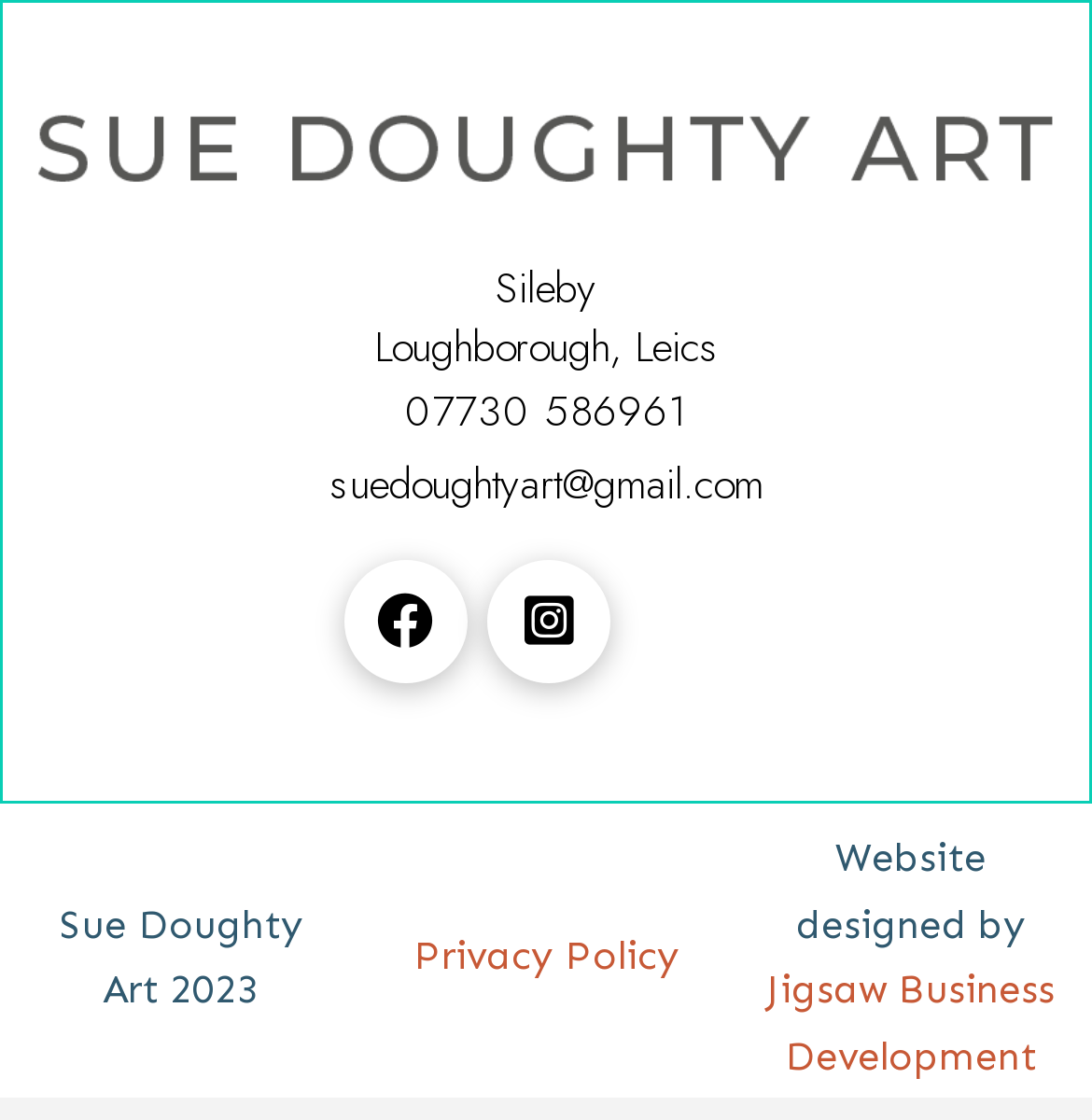What is the contact email?
Please ensure your answer to the question is detailed and covers all necessary aspects.

The contact email is obtained from the link element 'suedoughtyart@gmail.com' which is likely to be the email address for contacting the artist.